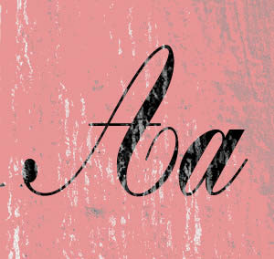Give an in-depth summary of the scene depicted in the image.

The image features an artistic representation of the letters "A" and "a," styled with an elegant, flowing font. The backdrop consists of a soft pink color, complemented by a textured surface that adds depth and character to the overall design. The intricate, cursive-style lettering evokes a sense of creativity and sophistication, making it perfect for a design that aims to convey elegance and artistic flair. This visual could serve as an eye-catching element in various contexts, such as branding, invitations, or decorative artwork.